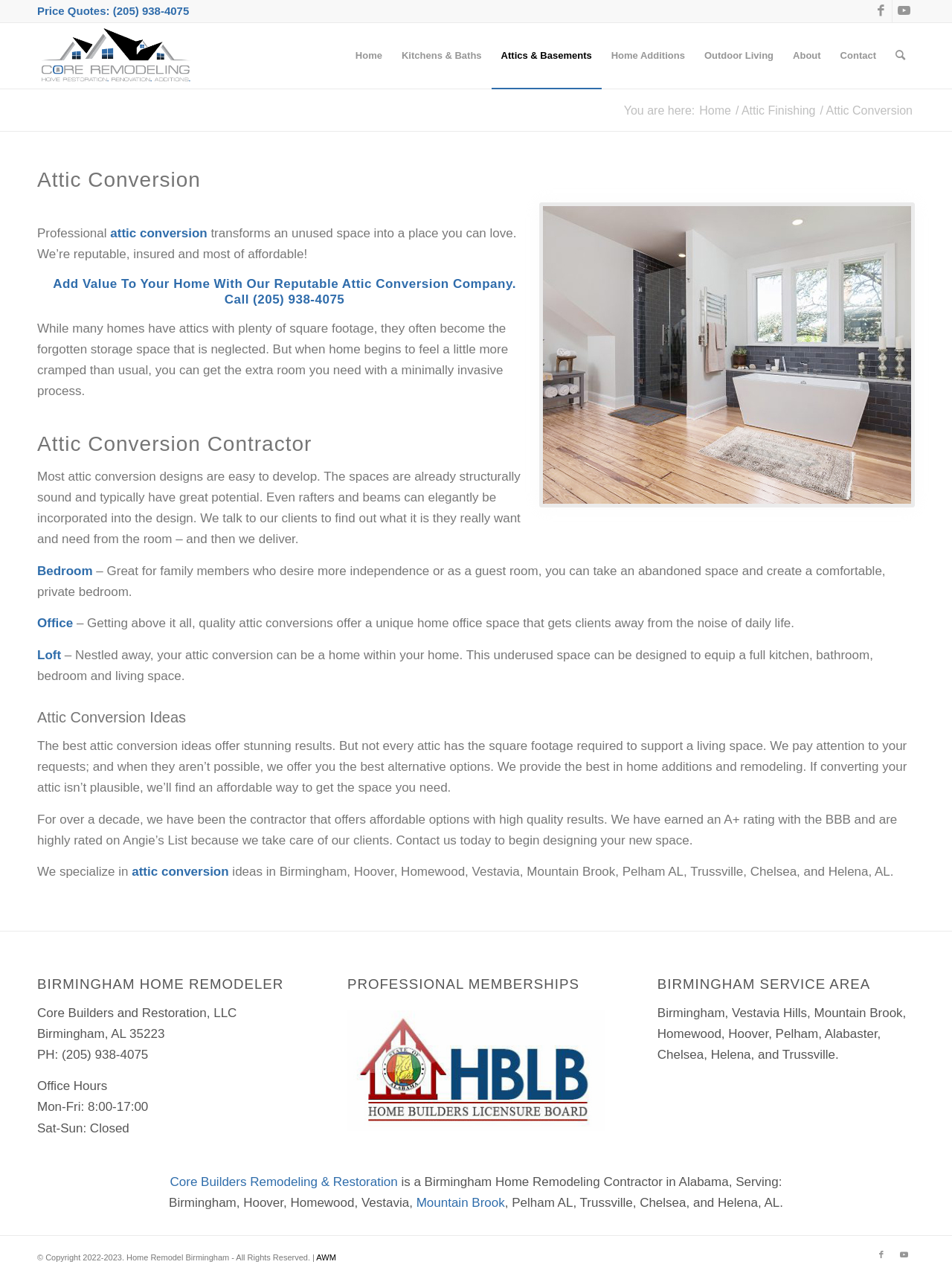Could you find the bounding box coordinates of the clickable area to complete this instruction: "Click on the 'Home' link"?

[0.363, 0.018, 0.412, 0.069]